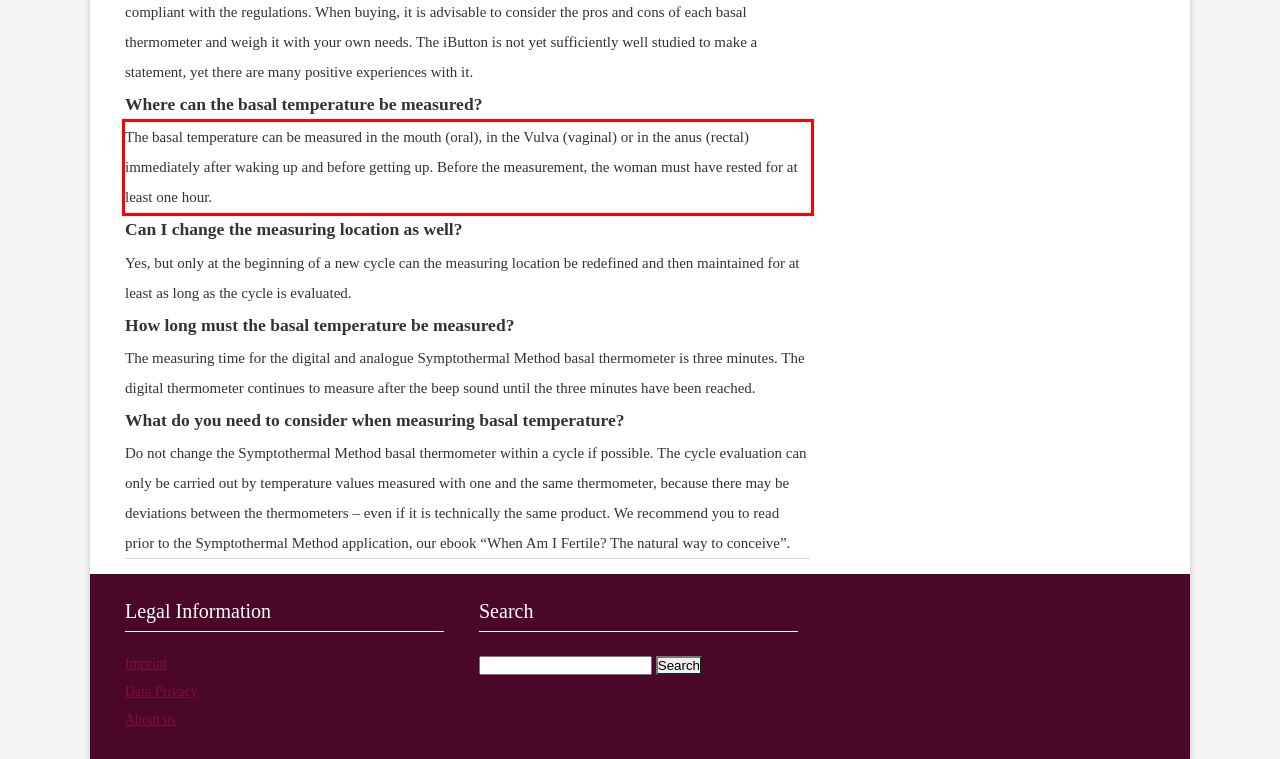With the given screenshot of a webpage, locate the red rectangle bounding box and extract the text content using OCR.

The basal temperature can be measured in the mouth (oral), in the Vulva (vaginal) or in the anus (rectal) immediately after waking up and before getting up. Before the measurement, the woman must have rested for at least one hour.